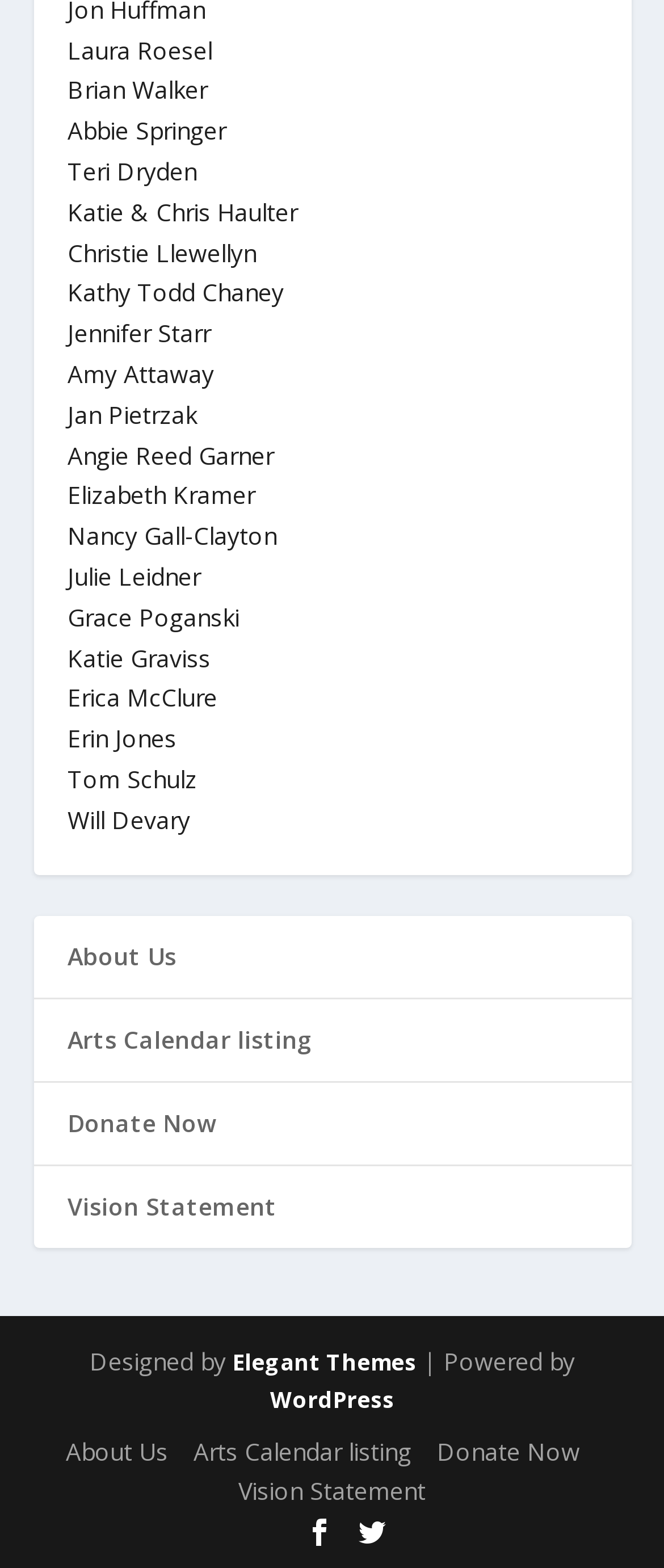Using the provided element description, identify the bounding box coordinates as (top-left x, top-left y, bottom-right x, bottom-right y). Ensure all values are between 0 and 1. Description: Arts Calendar listing

[0.101, 0.652, 0.471, 0.673]